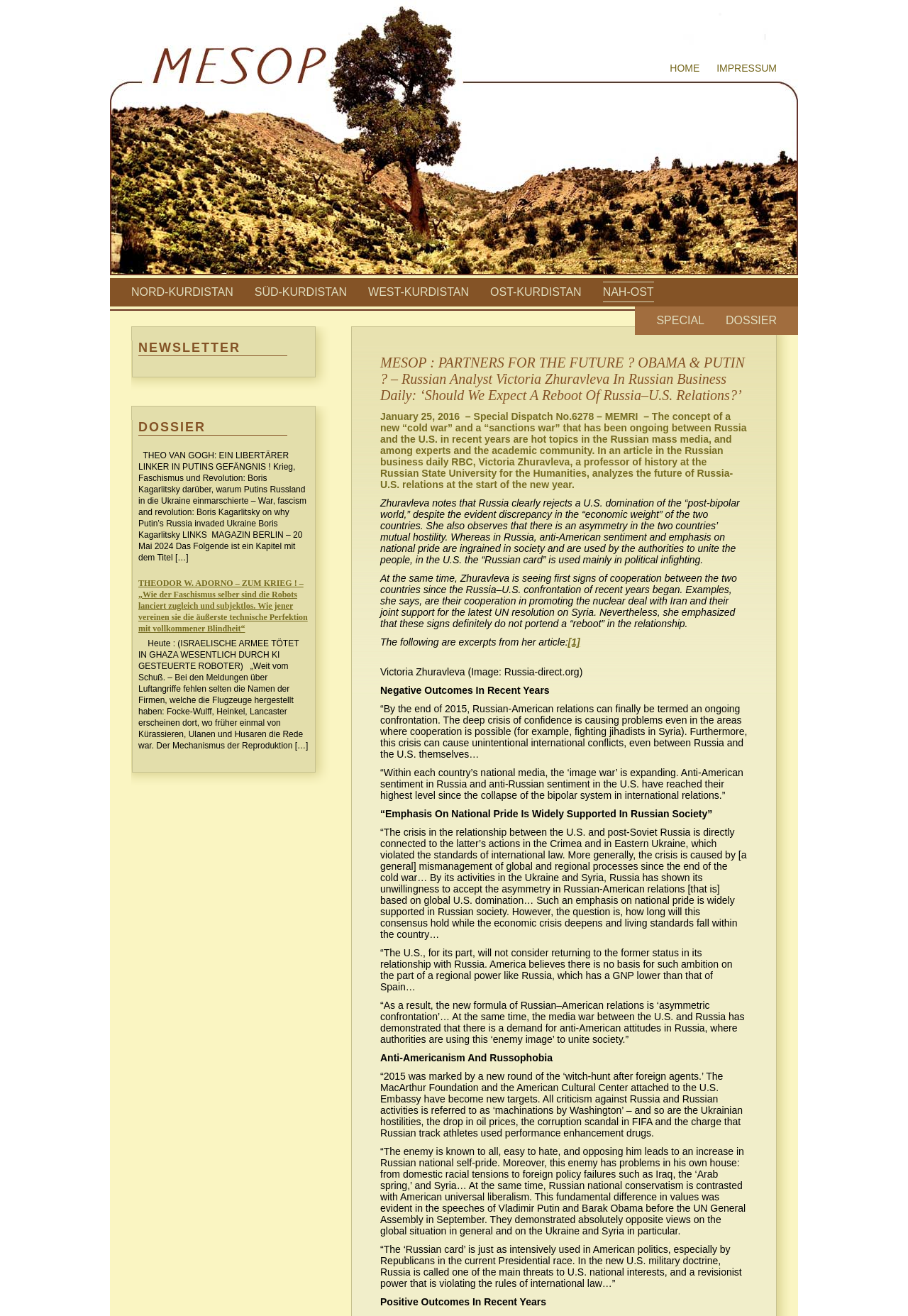Indicate the bounding box coordinates of the element that must be clicked to execute the instruction: "Visit the 'NORD-KURDISTAN' page". The coordinates should be given as four float numbers between 0 and 1, i.e., [left, top, right, bottom].

[0.145, 0.217, 0.257, 0.226]